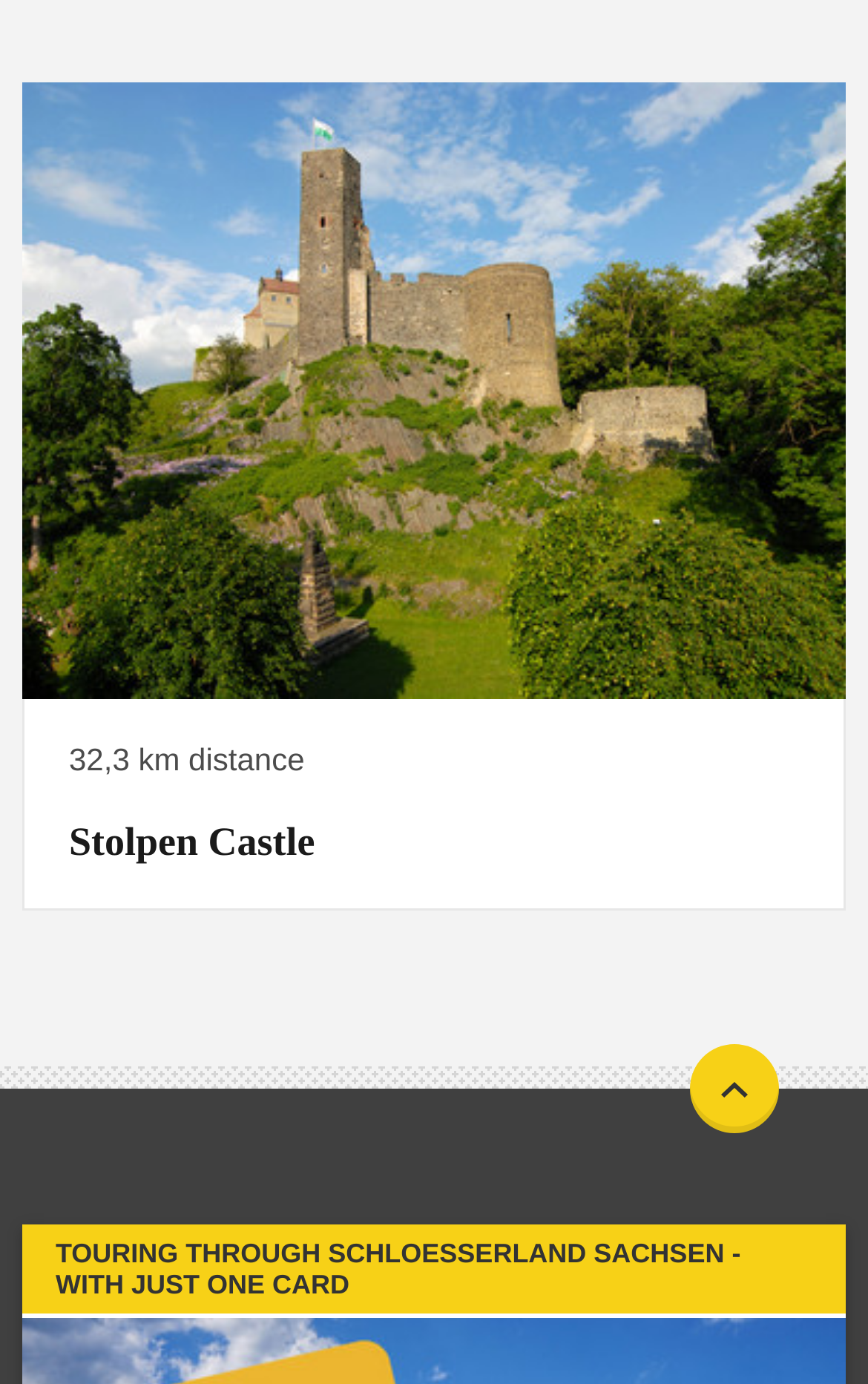Provide the bounding box coordinates for the UI element that is described by this text: "Legal Notice". The coordinates should be in the form of four float numbers between 0 and 1: [left, top, right, bottom].

[0.051, 0.705, 0.286, 0.728]